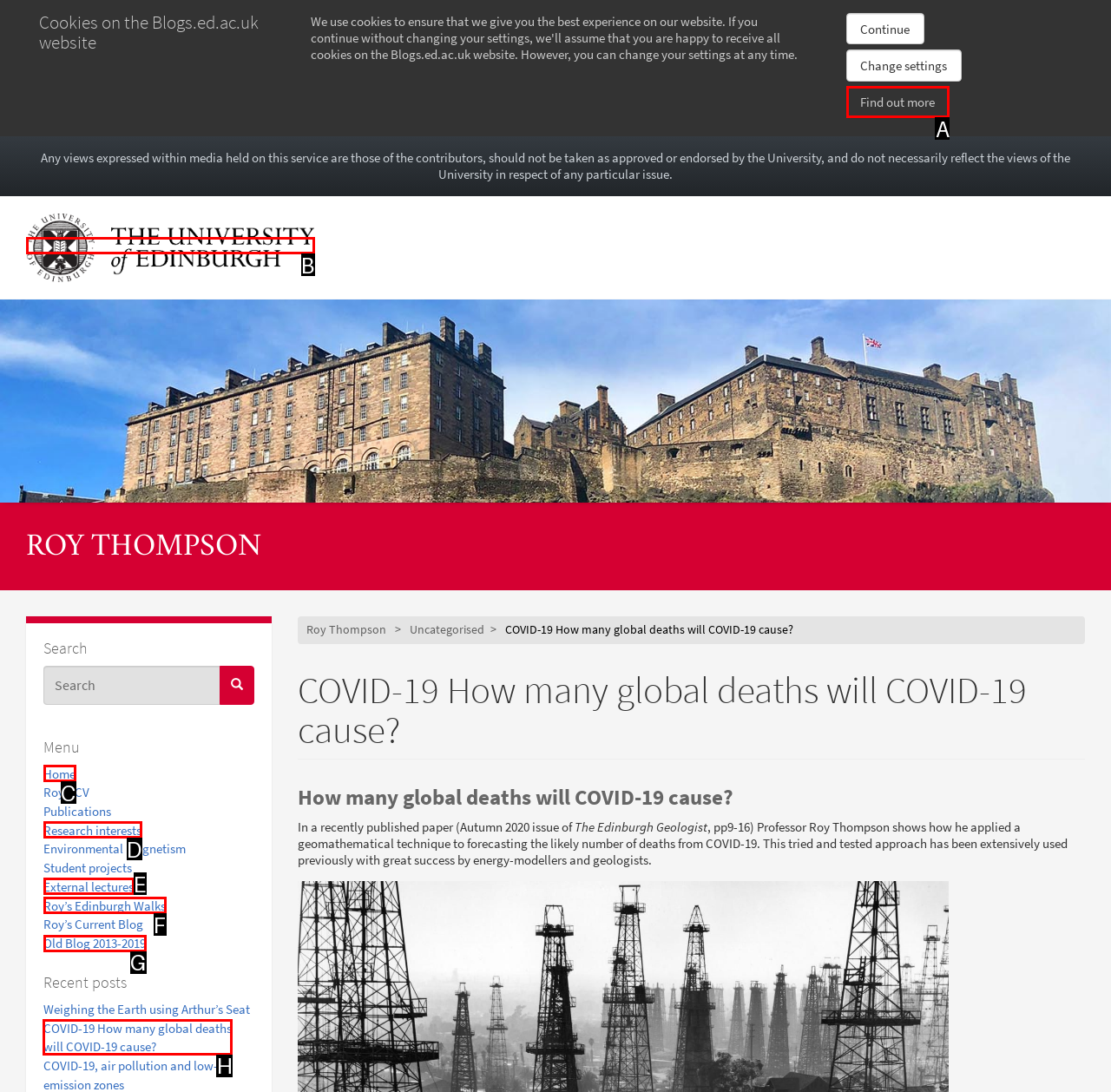Identify the correct UI element to click to achieve the task: Read about COVID-19 global deaths.
Answer with the letter of the appropriate option from the choices given.

H